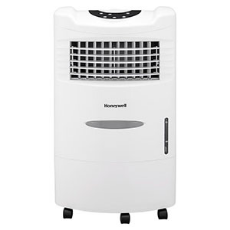Please provide a one-word or phrase answer to the question: 
How much is the discount on the air cooler?

$84.00